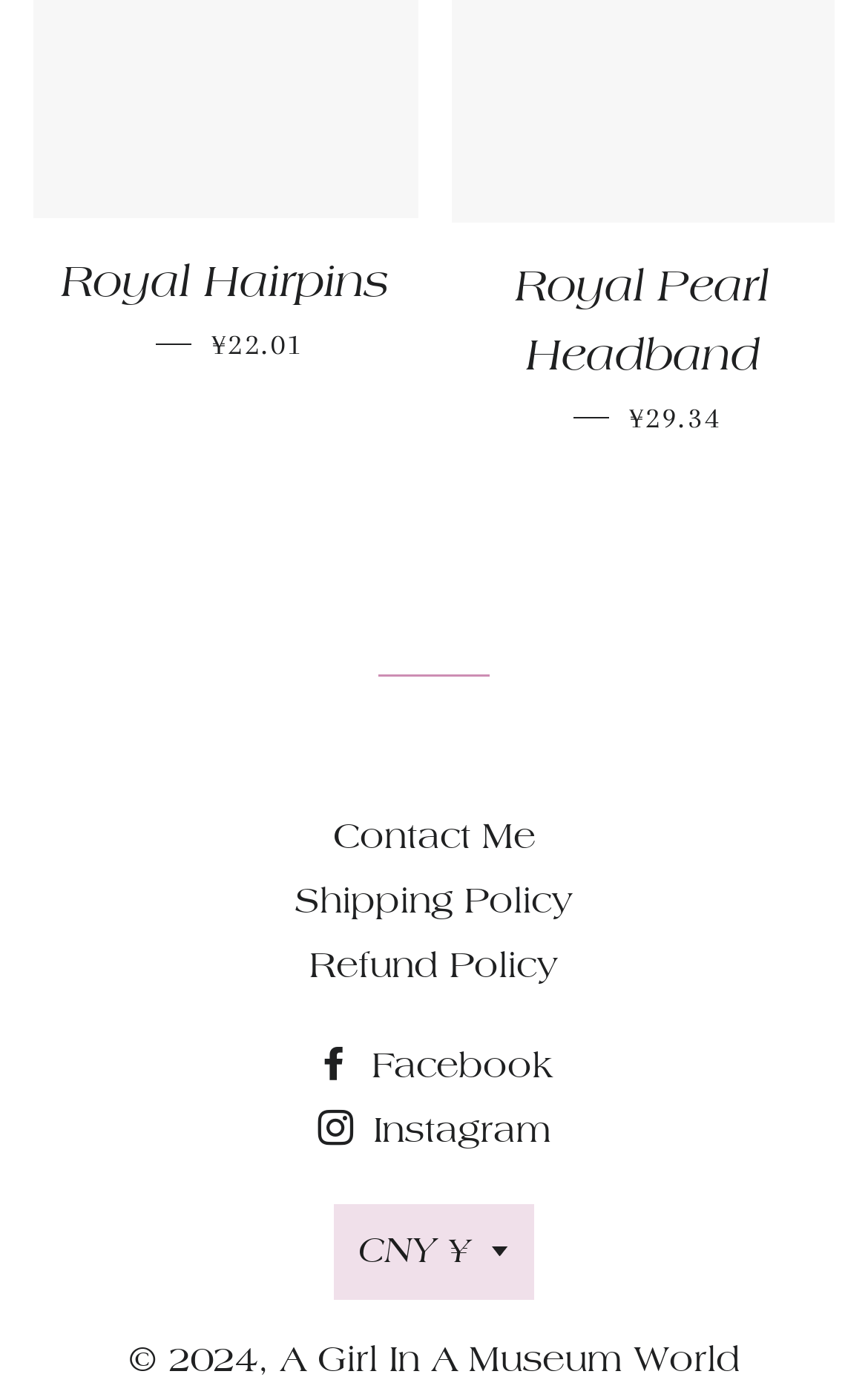Could you specify the bounding box coordinates for the clickable section to complete the following instruction: "Send an email to admin"?

None